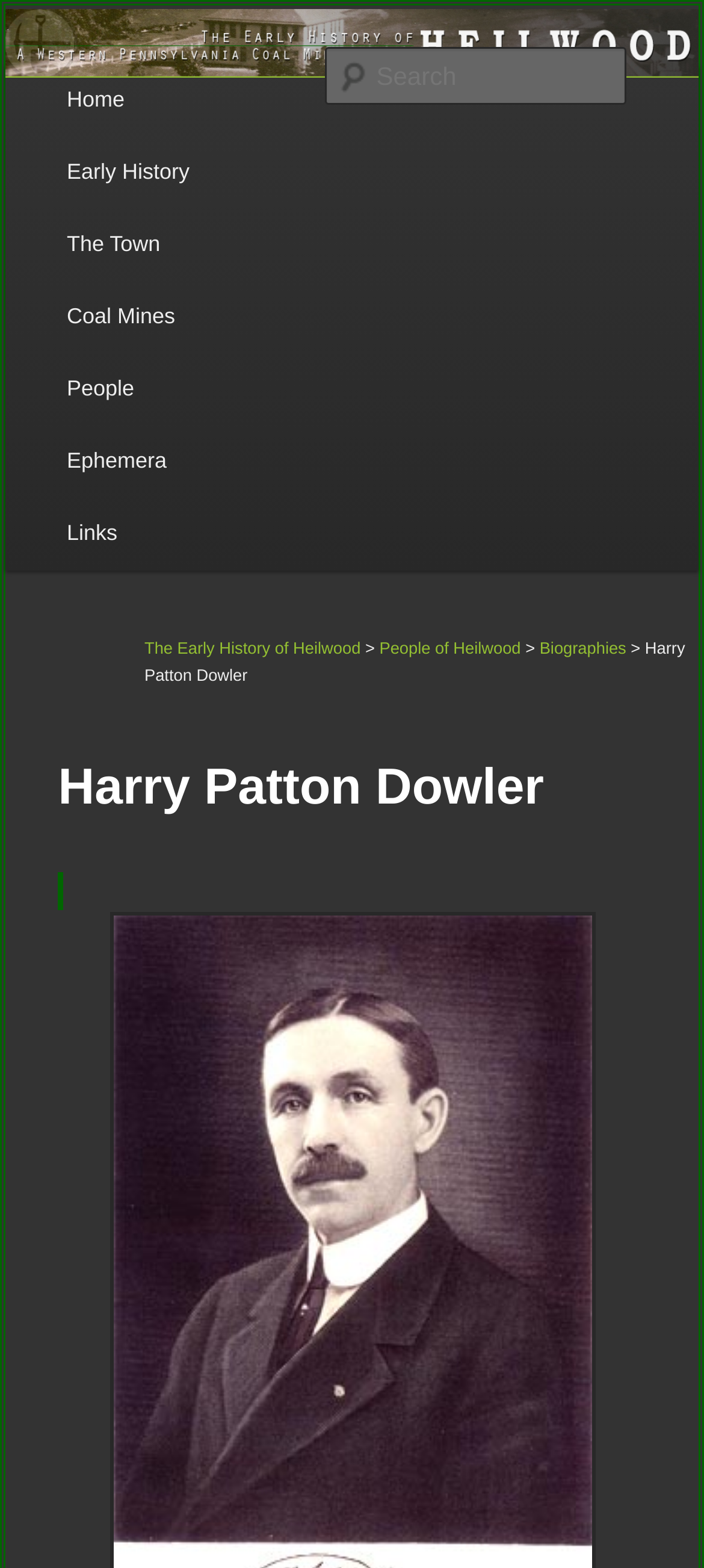Provide a single word or phrase to answer the given question: 
How many main menu items are there on this webpage?

8